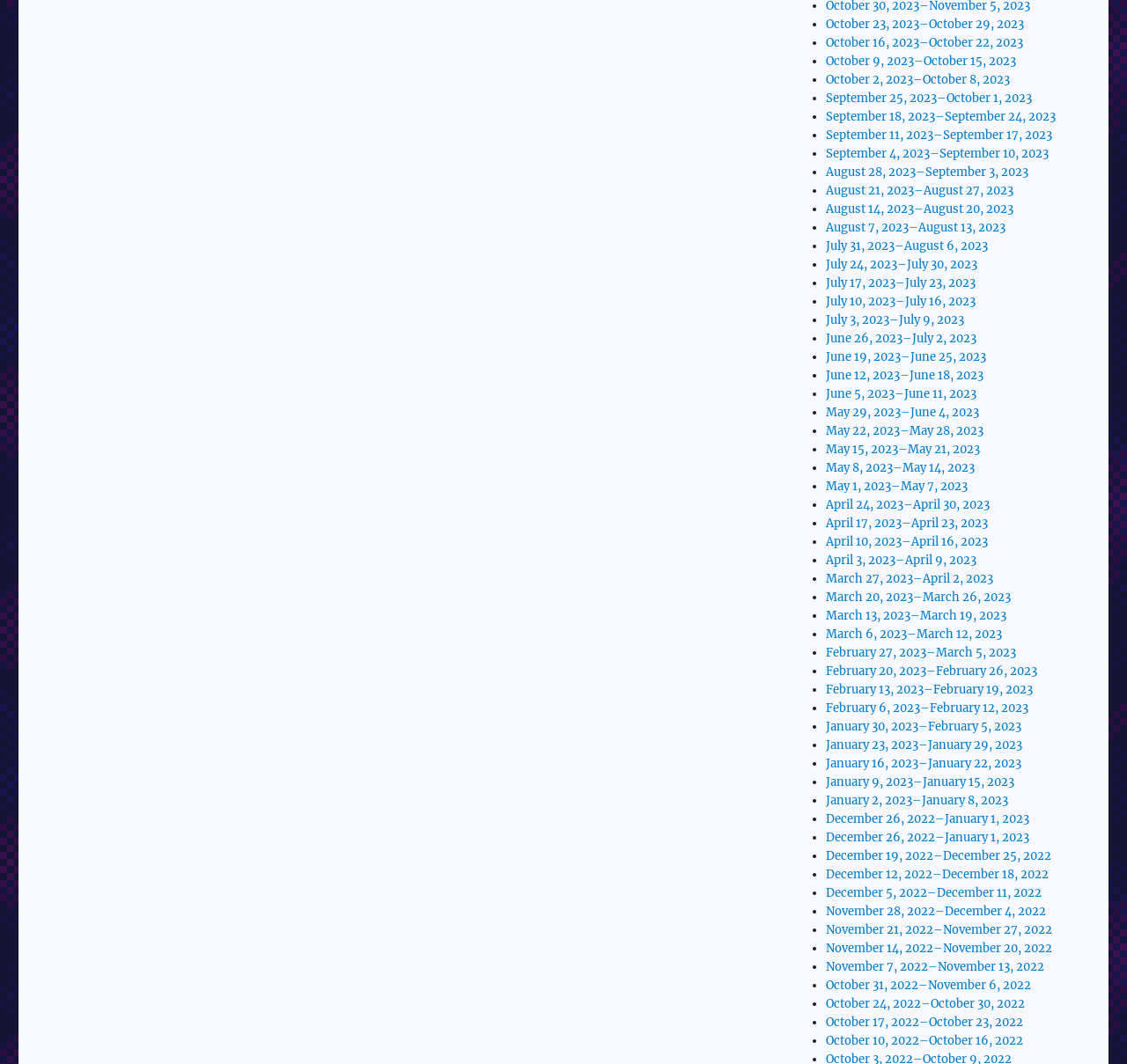What is the date range of the first link?
Based on the image, give a one-word or short phrase answer.

October 23, 2023–October 29, 2023